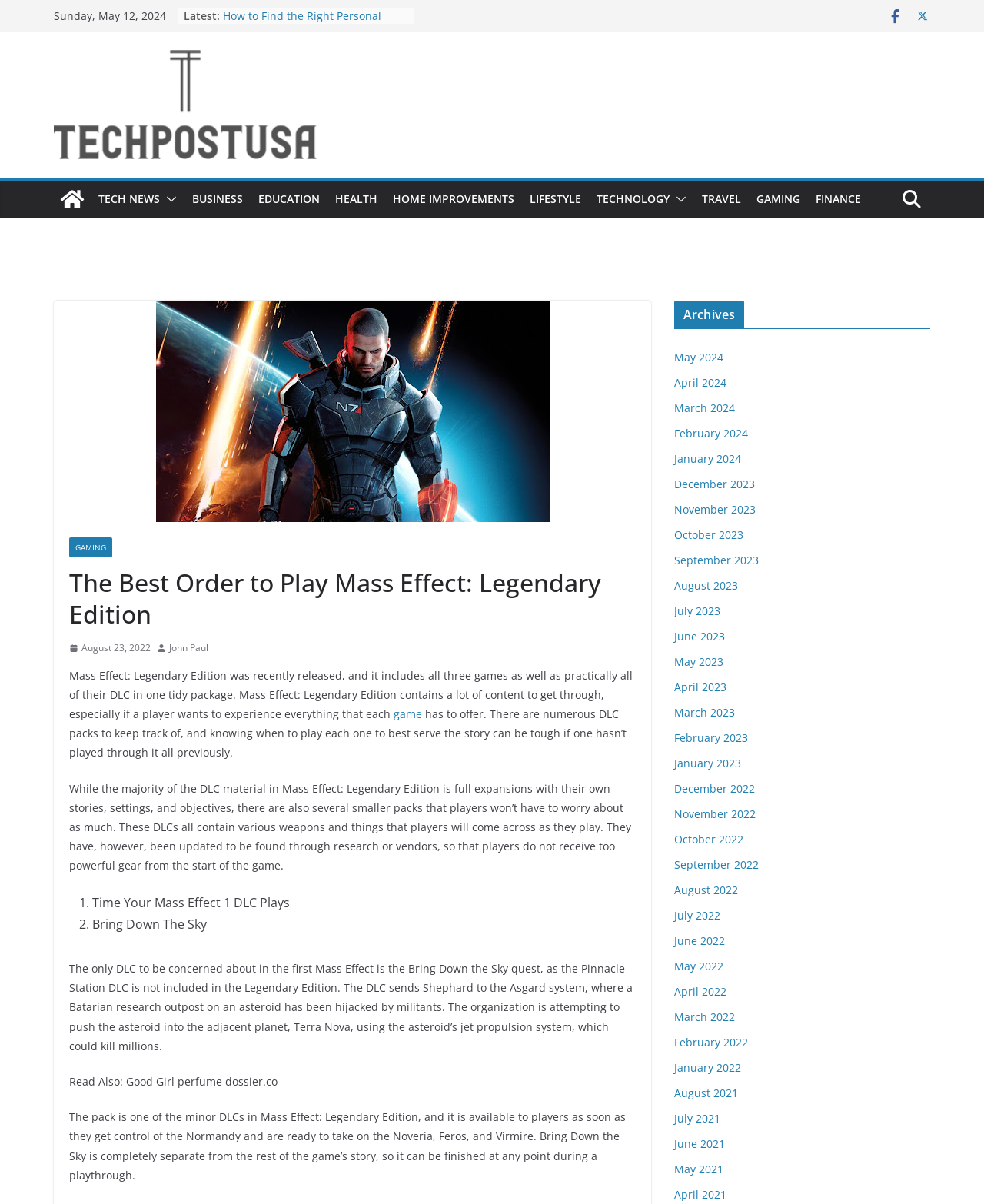Find the UI element described as: "March 2022" and predict its bounding box coordinates. Ensure the coordinates are four float numbers between 0 and 1, [left, top, right, bottom].

[0.685, 0.838, 0.747, 0.85]